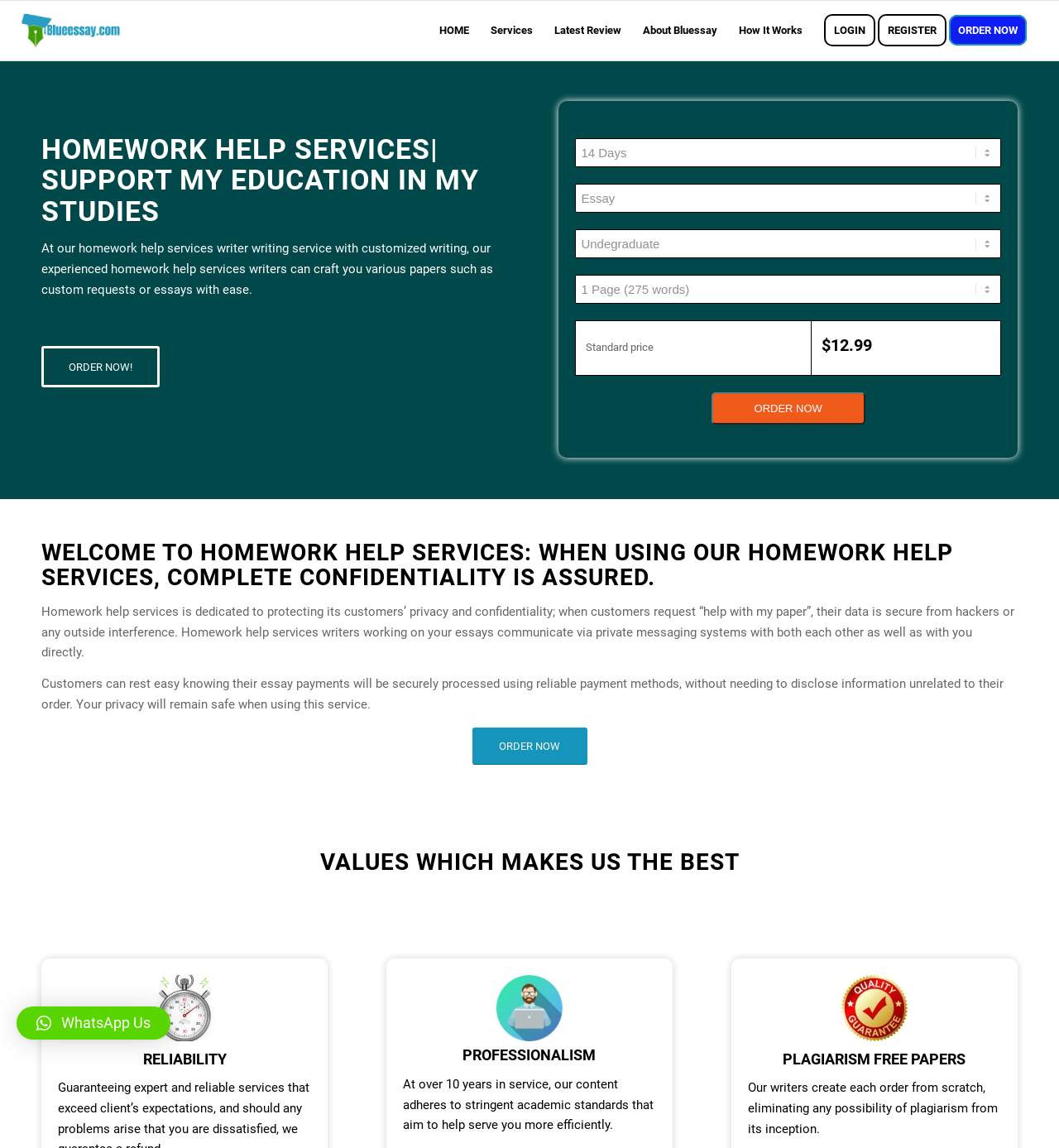Identify and generate the primary title of the webpage.

HOMEWORK HELP SERVICES| SUPPORT MY EDUCATION IN MY STUDIES